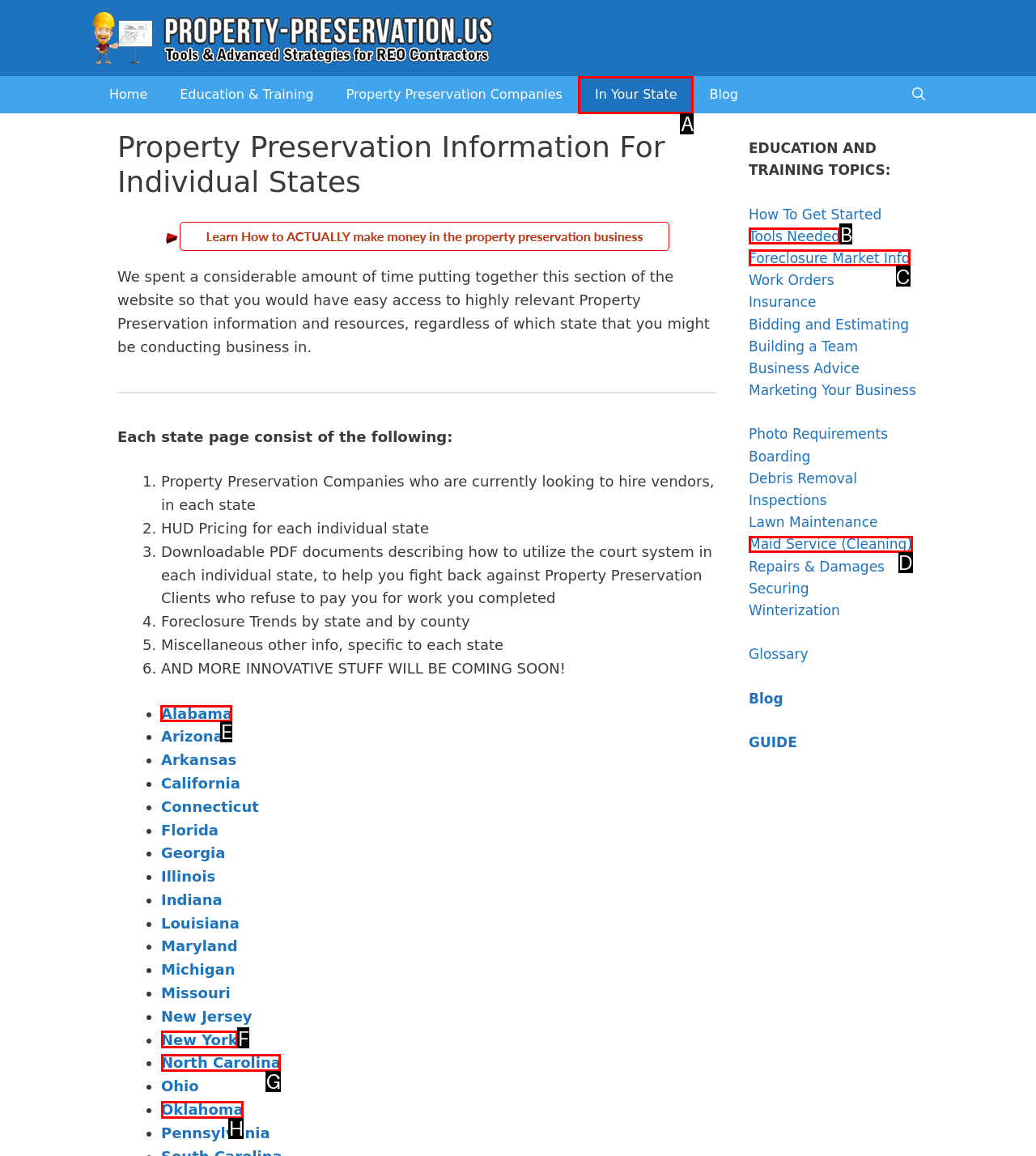Identify the HTML element that should be clicked to accomplish the task: Click on the 'Alabama' link
Provide the option's letter from the given choices.

E